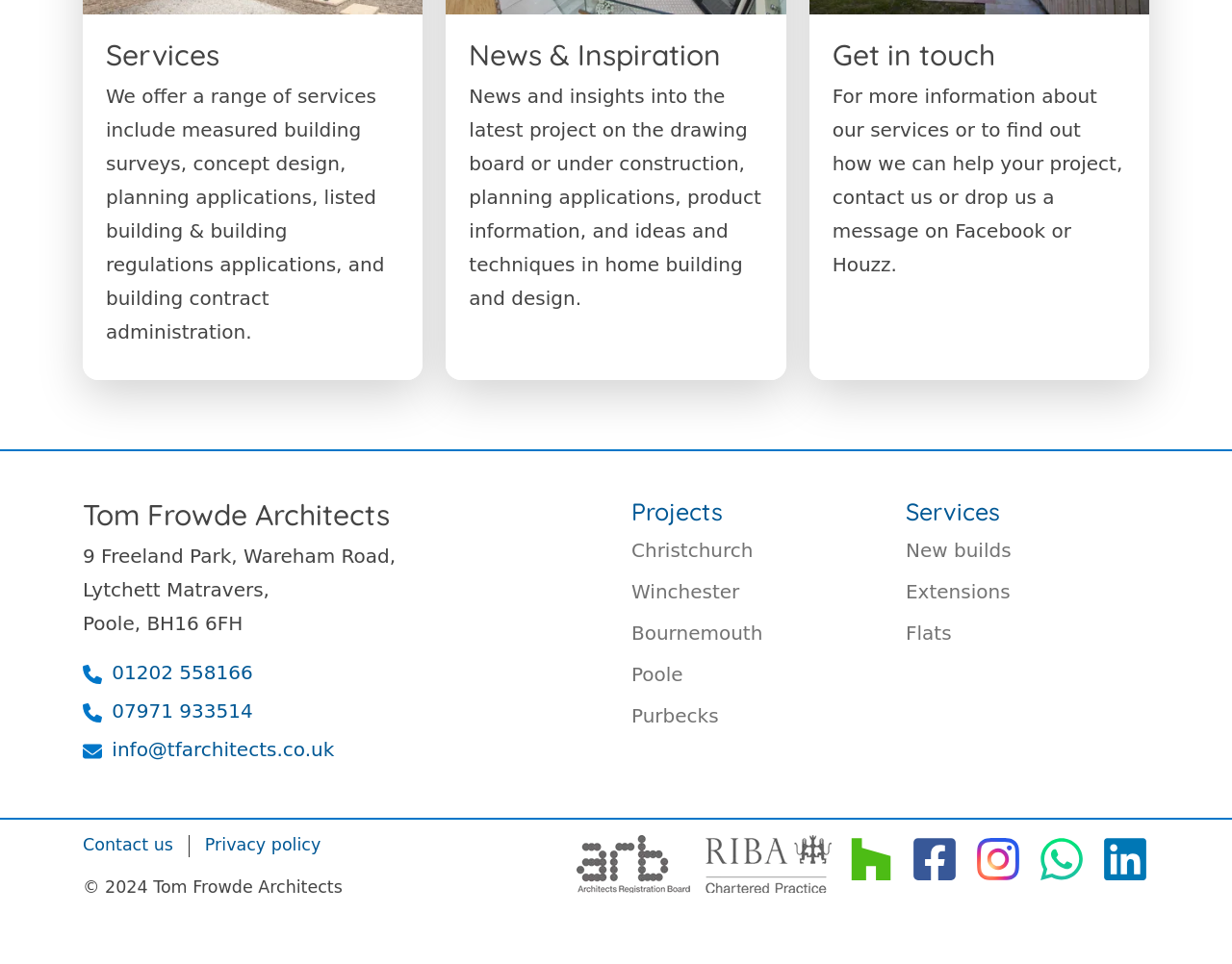Provide the bounding box coordinates of the HTML element described by the text: "aria-label="Architects Registration Board"". The coordinates should be in the format [left, top, right, bottom] with values between 0 and 1.

[0.468, 0.866, 0.56, 0.926]